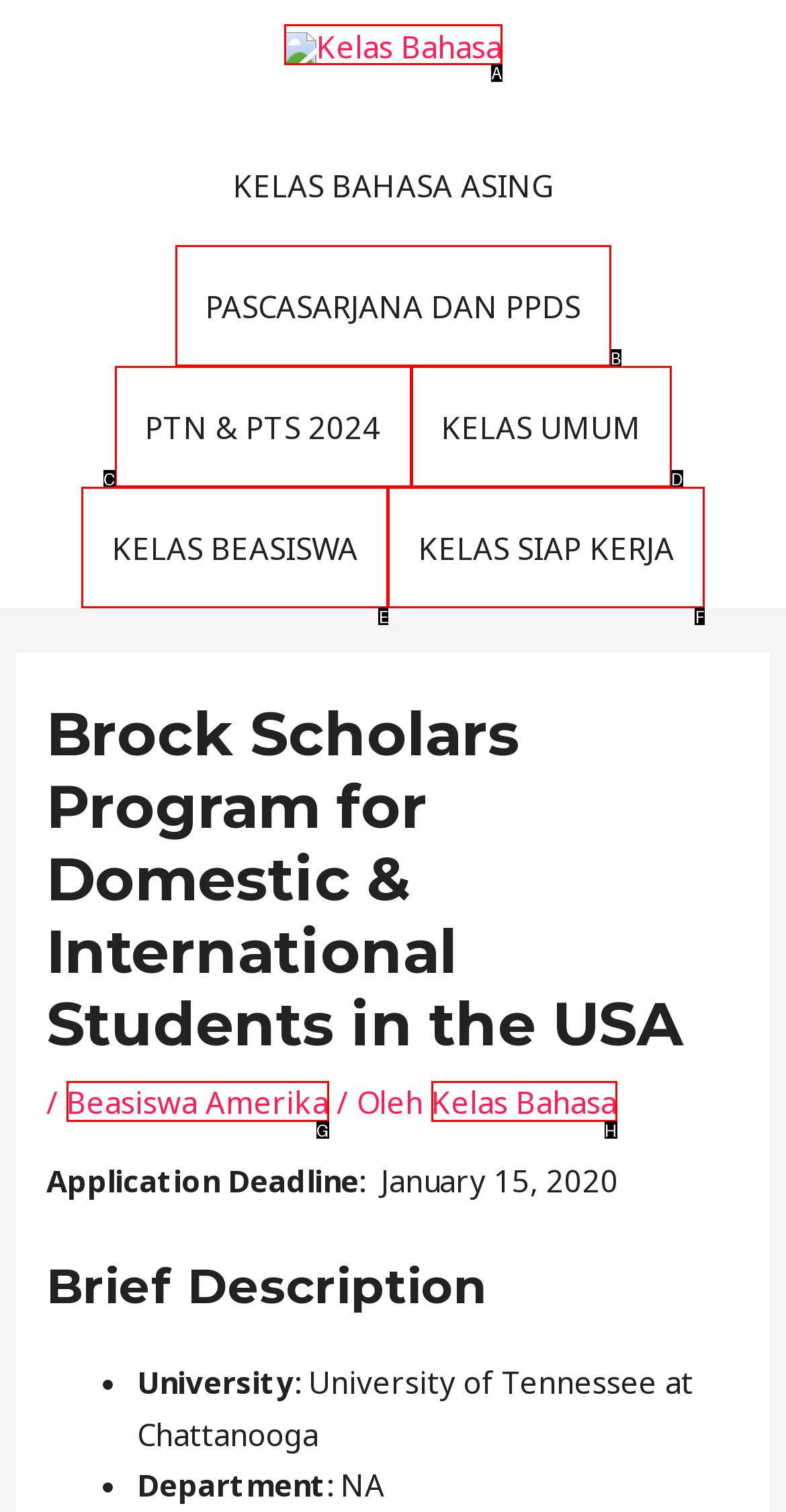Given the element description: Kelas Bahasa
Pick the letter of the correct option from the list.

H